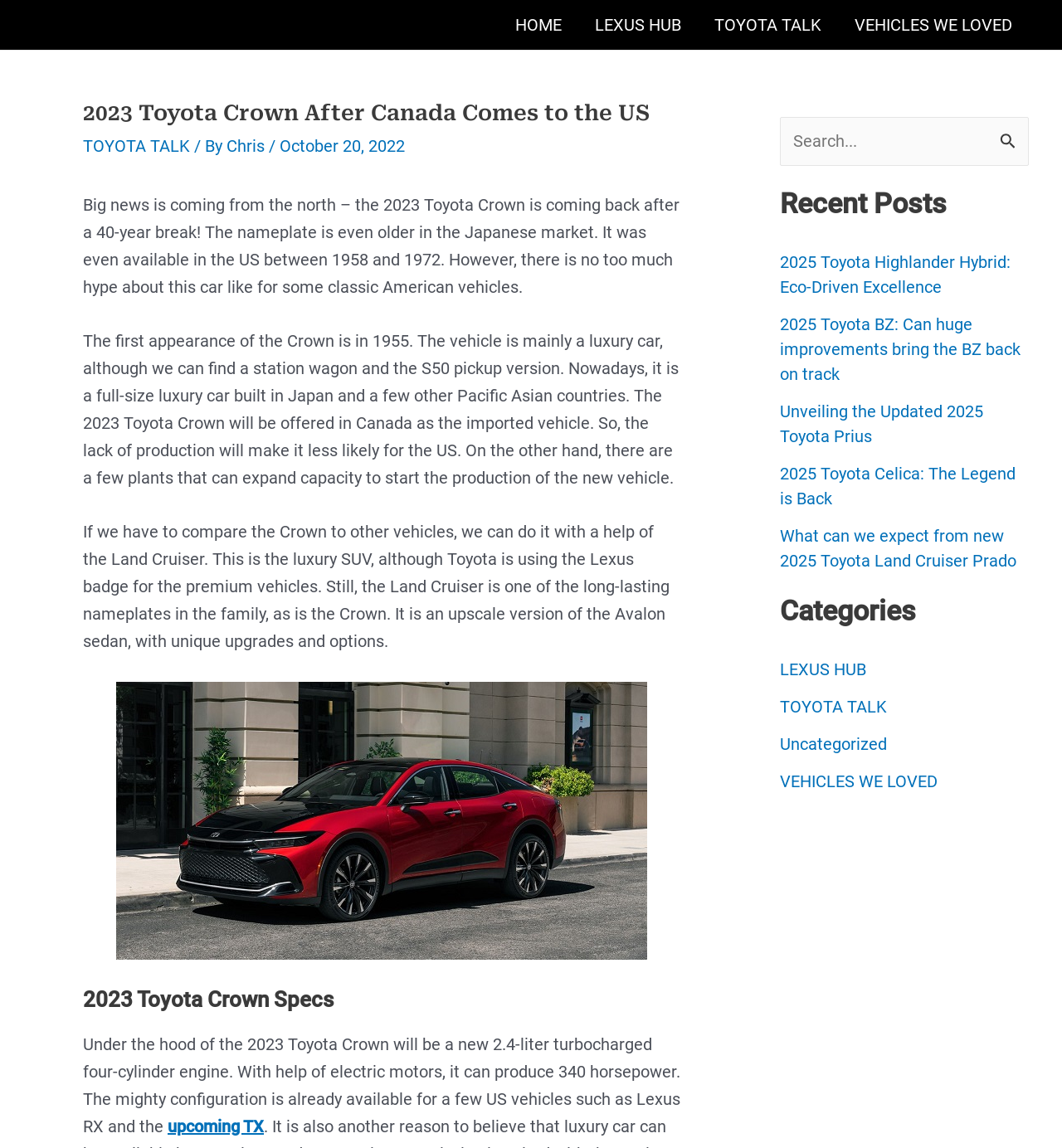Provide the bounding box coordinates of the UI element this sentence describes: "Uncategorized".

[0.734, 0.639, 0.835, 0.657]